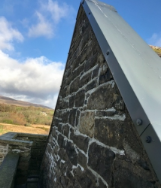What is visible above the stone surface?
Refer to the image and provide a one-word or short phrase answer.

Metallic roof angle